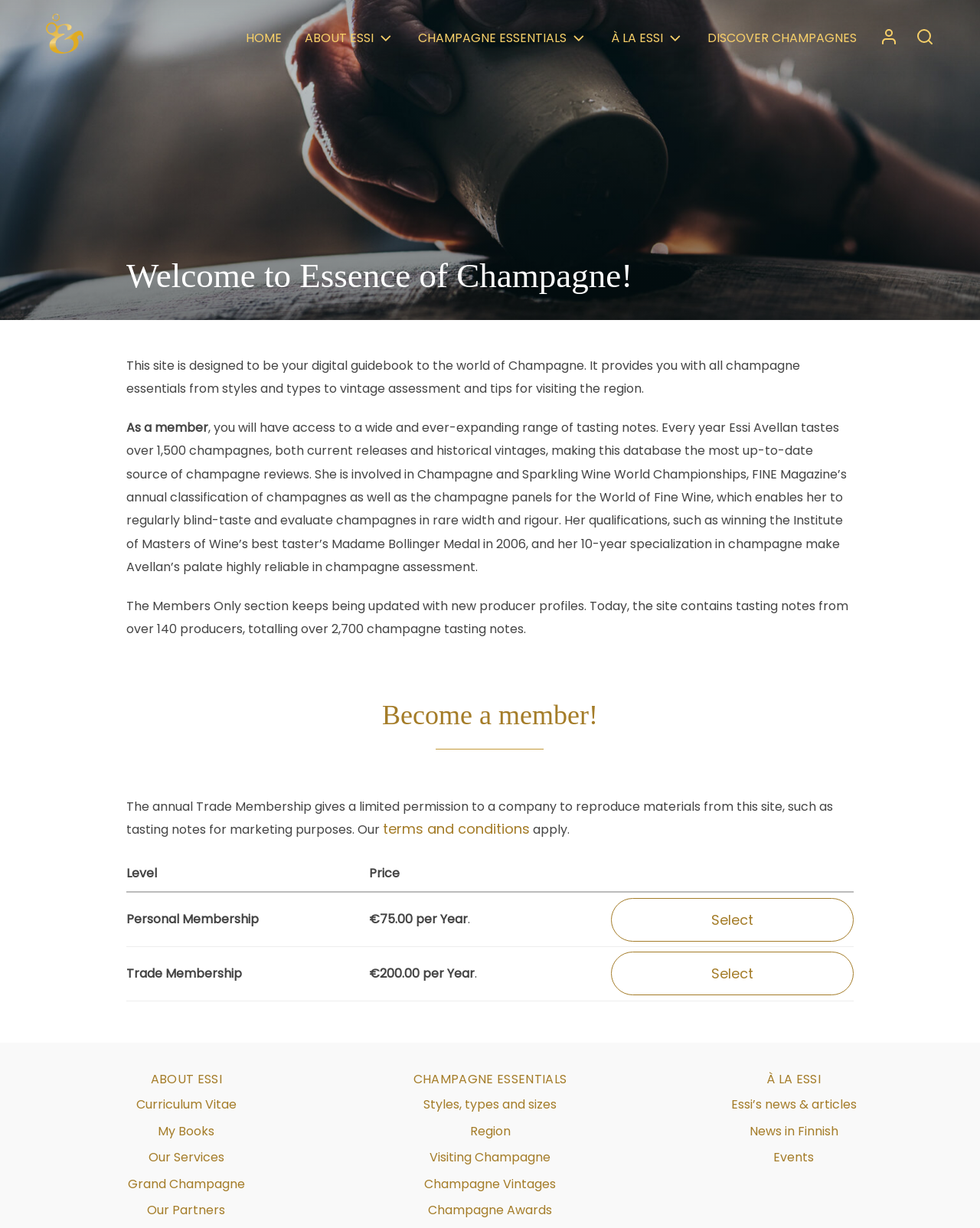Find the bounding box coordinates of the element's region that should be clicked in order to follow the given instruction: "Read about Essi Avellan". The coordinates should consist of four float numbers between 0 and 1, i.e., [left, top, right, bottom].

[0.047, 0.872, 0.333, 0.886]